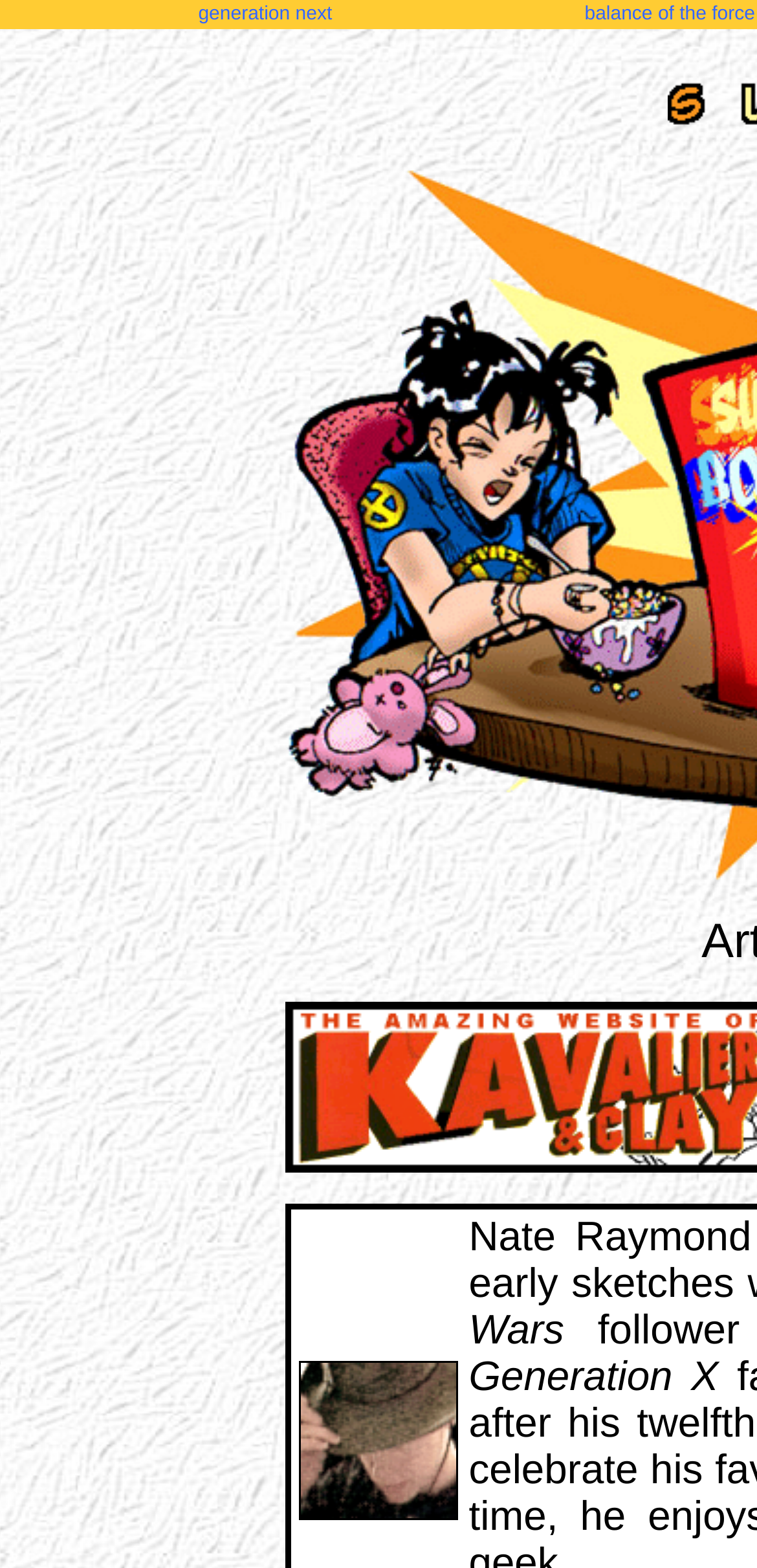Using the provided element description: "generation next", determine the bounding box coordinates of the corresponding UI element in the screenshot.

[0.262, 0.002, 0.439, 0.016]